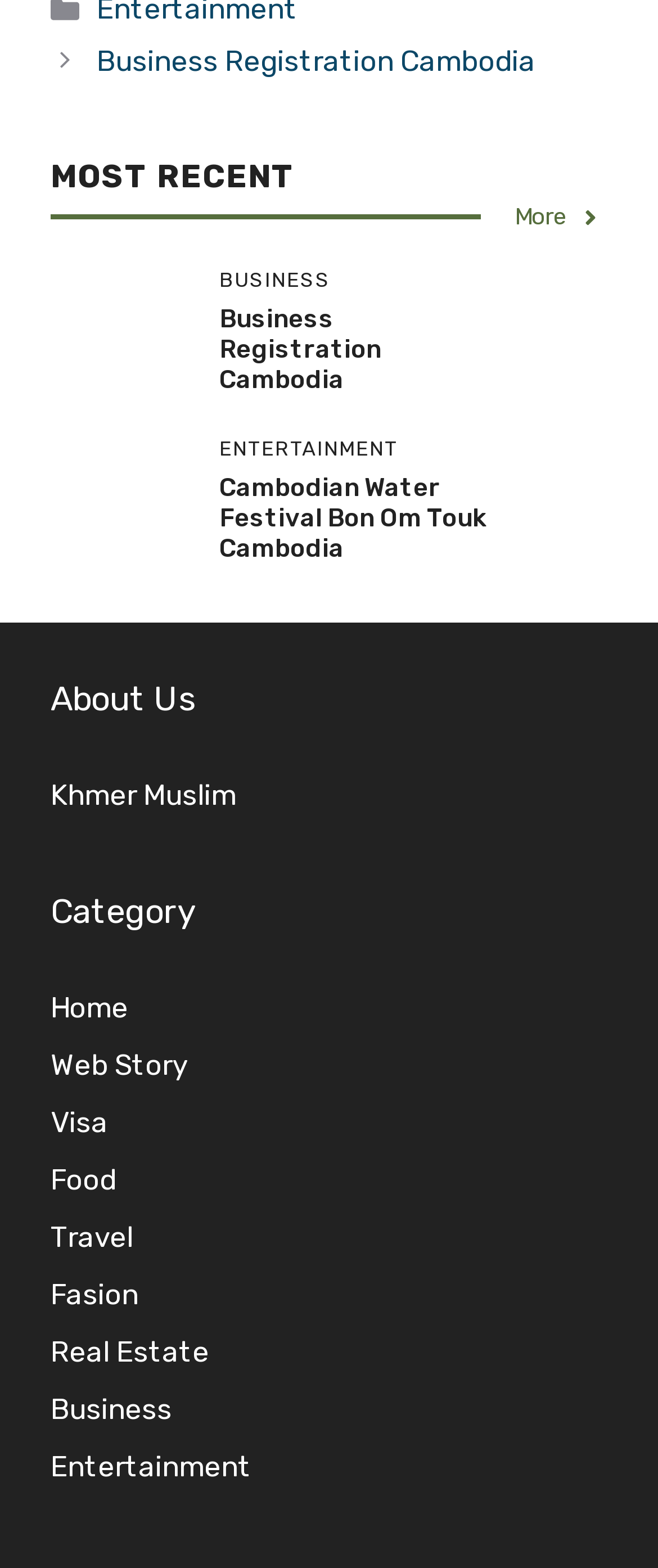Based on the element description Travel, identify the bounding box coordinates for the UI element. The coordinates should be in the format (top-left x, top-left y, bottom-right x, bottom-right y) and within the 0 to 1 range.

[0.077, 0.778, 0.203, 0.799]